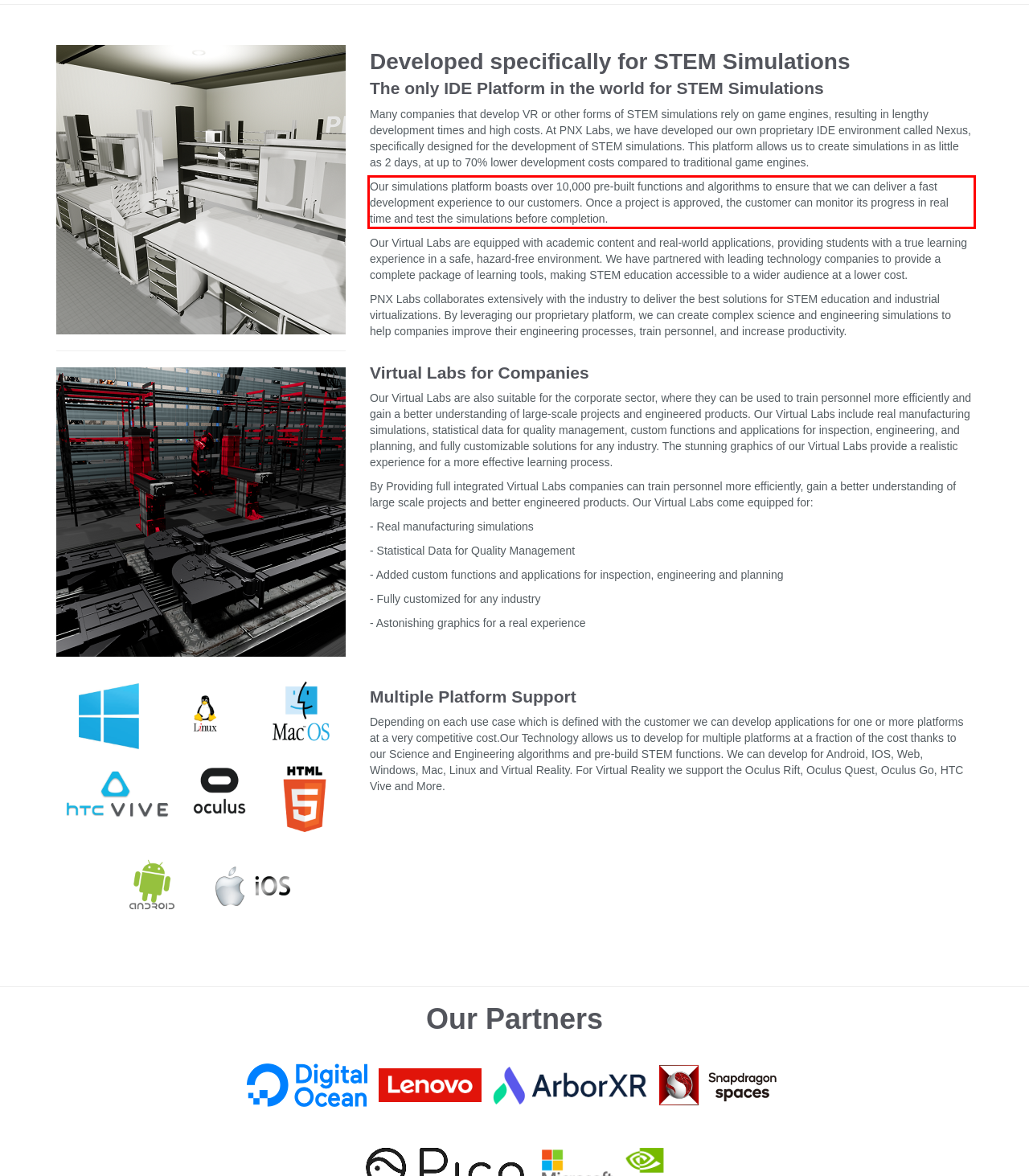By examining the provided screenshot of a webpage, recognize the text within the red bounding box and generate its text content.

Our simulations platform boasts over 10,000 pre-built functions and algorithms to ensure that we can deliver a fast development experience to our customers. Once a project is approved, the customer can monitor its progress in real time and test the simulations before completion.